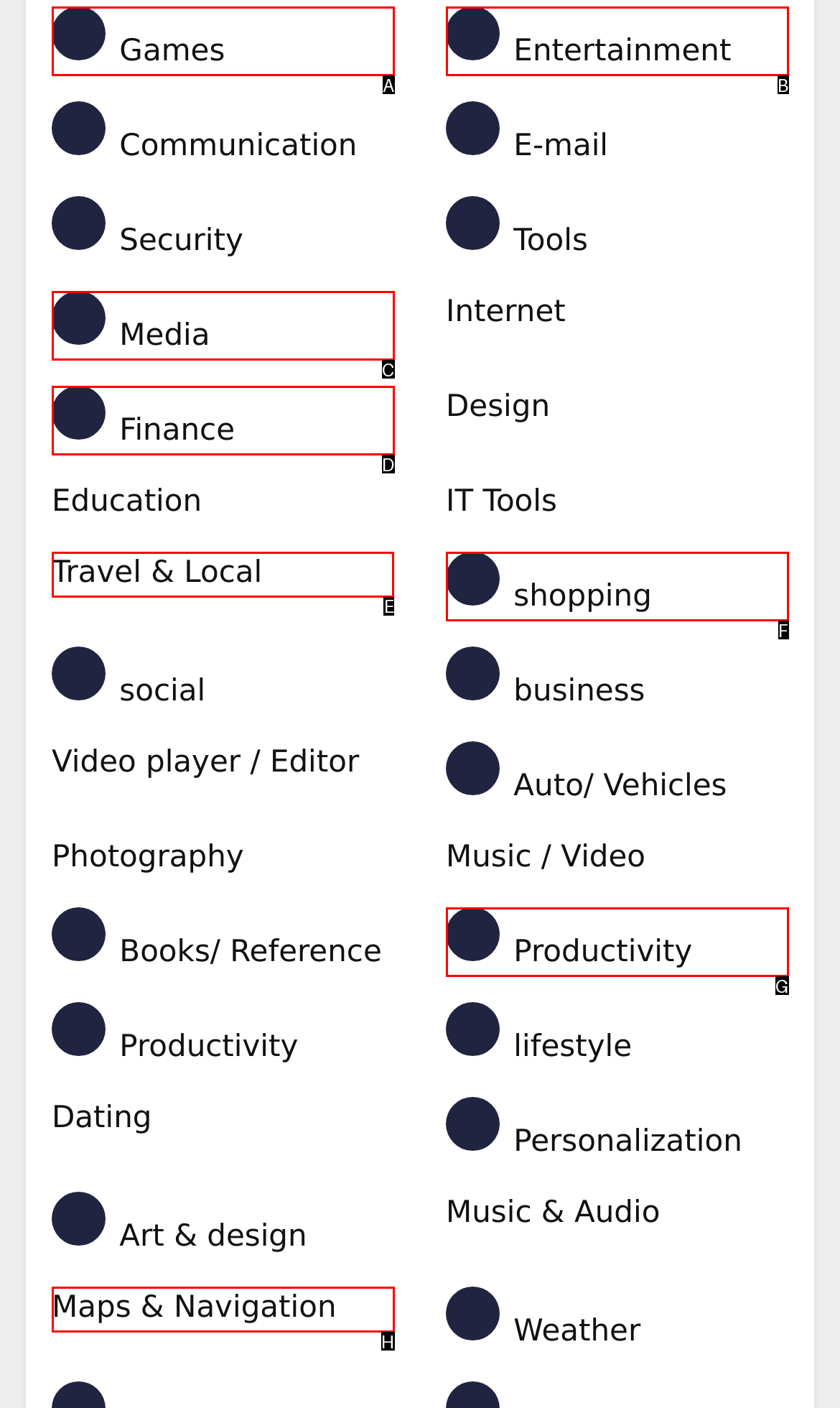Identify the correct option to click in order to accomplish the task: Check out Travel & Local Provide your answer with the letter of the selected choice.

E